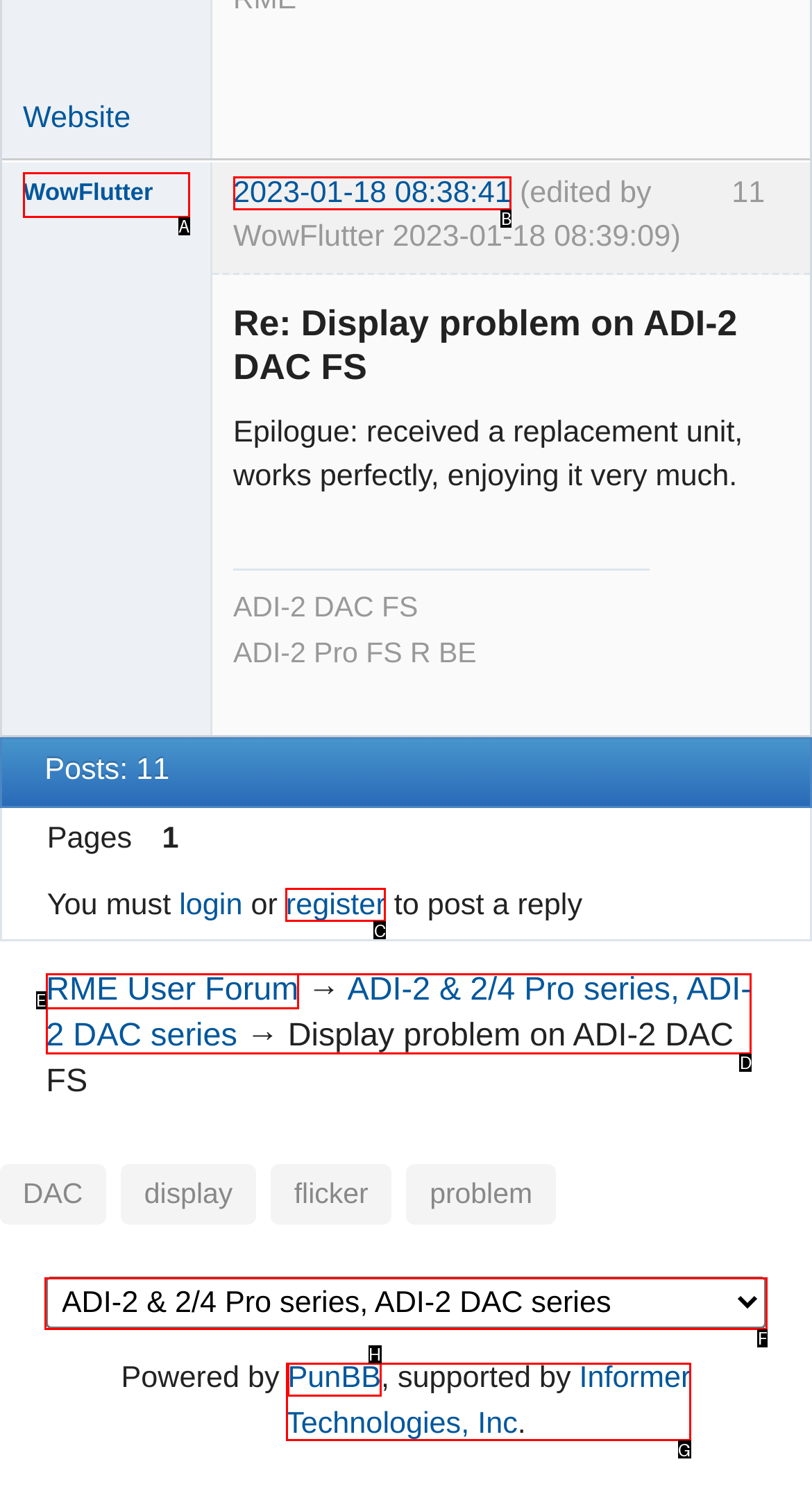Which option should be clicked to execute the following task: Select an option from the dropdown menu? Respond with the letter of the selected option.

F